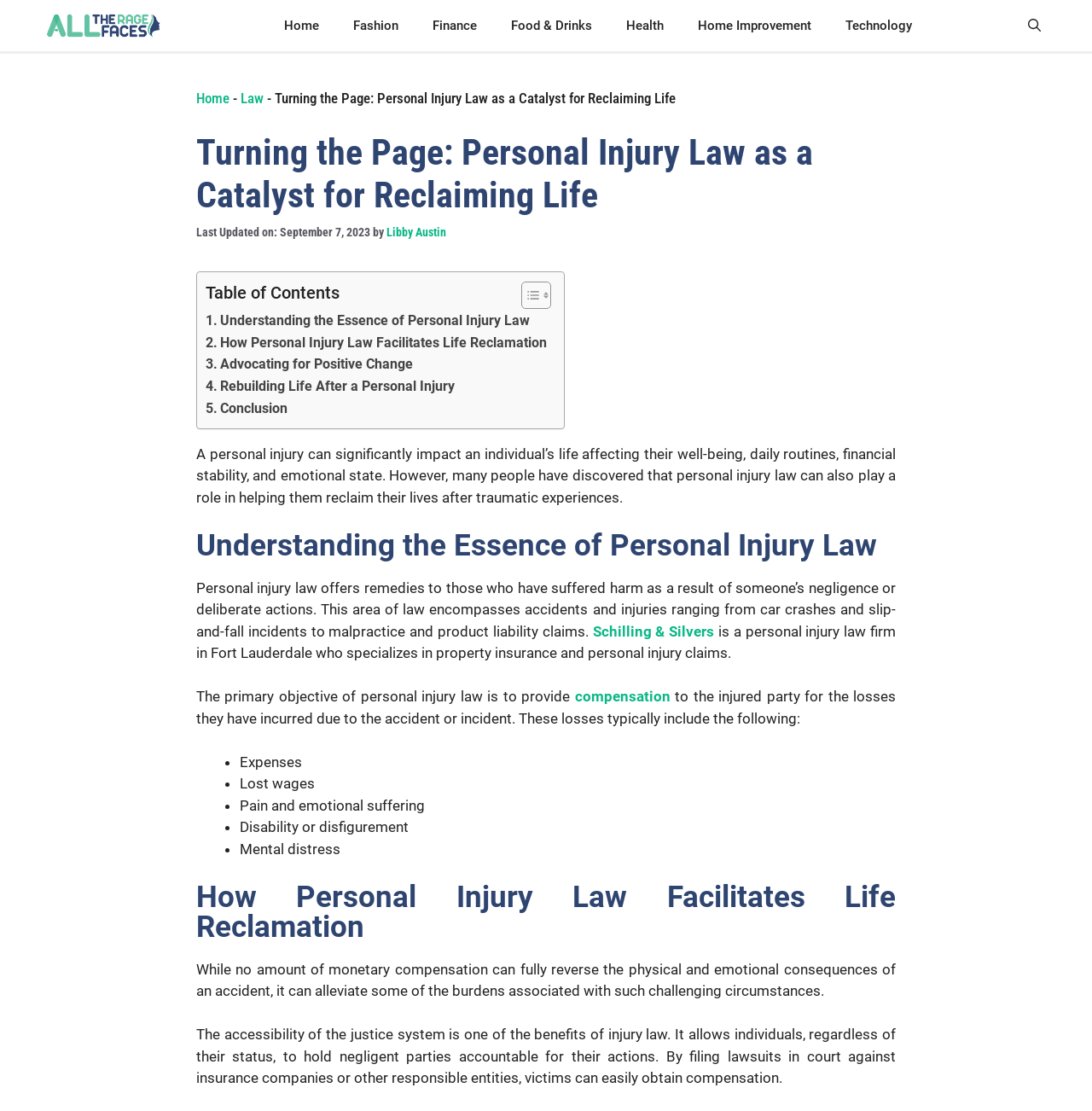What is the name of the personal injury law firm mentioned in the webpage?
Relying on the image, give a concise answer in one word or a brief phrase.

Schilling & Silvers